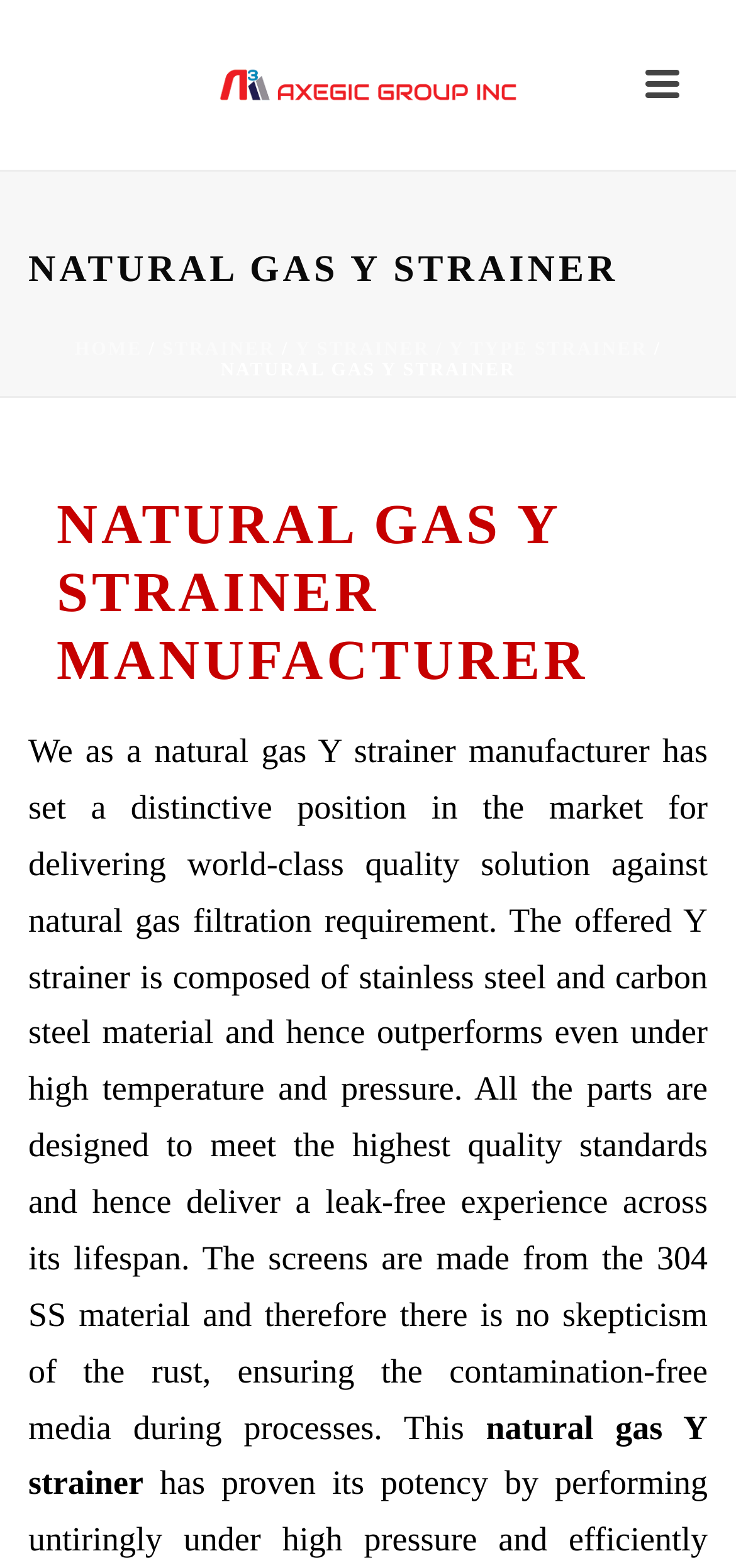Identify the main title of the webpage and generate its text content.

NATURAL GAS Y STRAINER